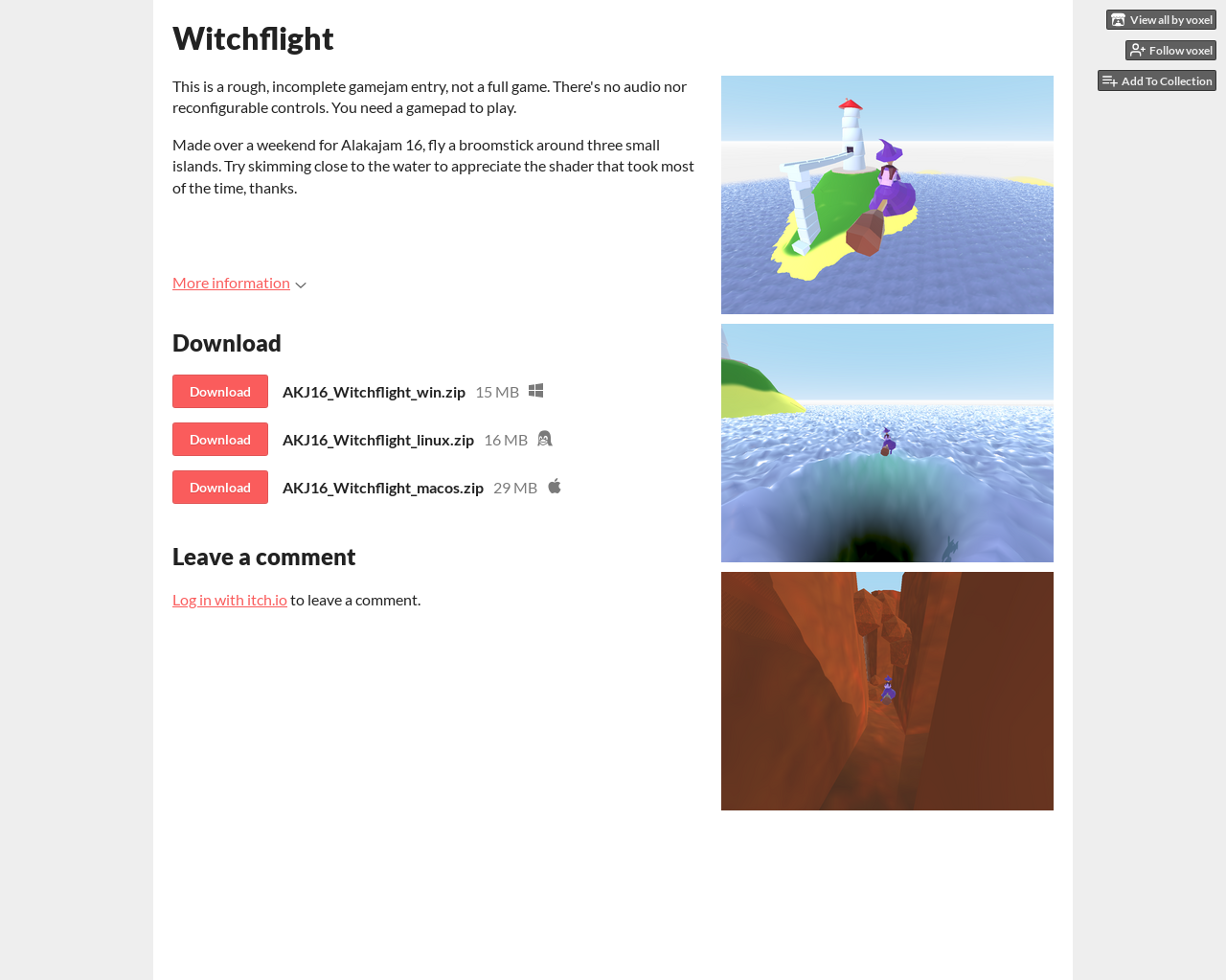Create an elaborate caption for the webpage.

This webpage is about a game called "Witchflight" created by voxel. At the top right corner, there are three links: "View all by voxel", "Follow voxel", and "Add To Collection", each accompanied by a small image. Below these links, the game's title "Witchflight" is displayed prominently.

A brief description of the game is provided, stating that it was made over a weekend for Alakajam 16 and allows players to fly a broomstick around three small islands. The description also mentions a shader that took most of the time to develop.

Underneath the description, there is a "More information" link with a small image next to it. Further down, a "Download" section is headed, offering three download options for Windows, Linux, and macOS, each with its corresponding file size.

On the right side of the page, there are three large images, possibly screenshots of the game. At the bottom of the page, a "Leave a comment" section is headed, prompting users to log in with itch.io to leave a comment.